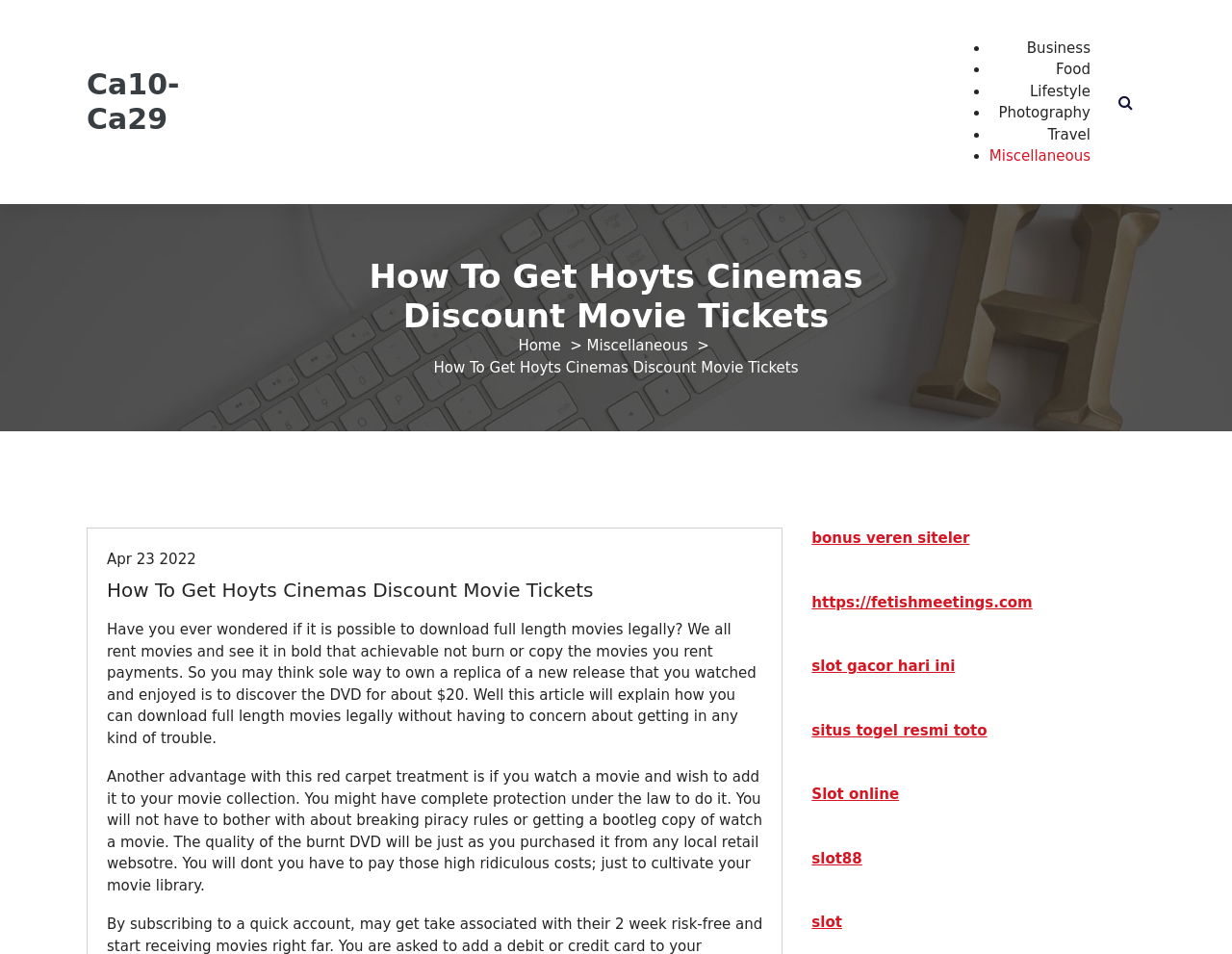Locate the bounding box coordinates of the element I should click to achieve the following instruction: "Click on the 'Ca10-Ca29' link".

[0.07, 0.024, 0.194, 0.096]